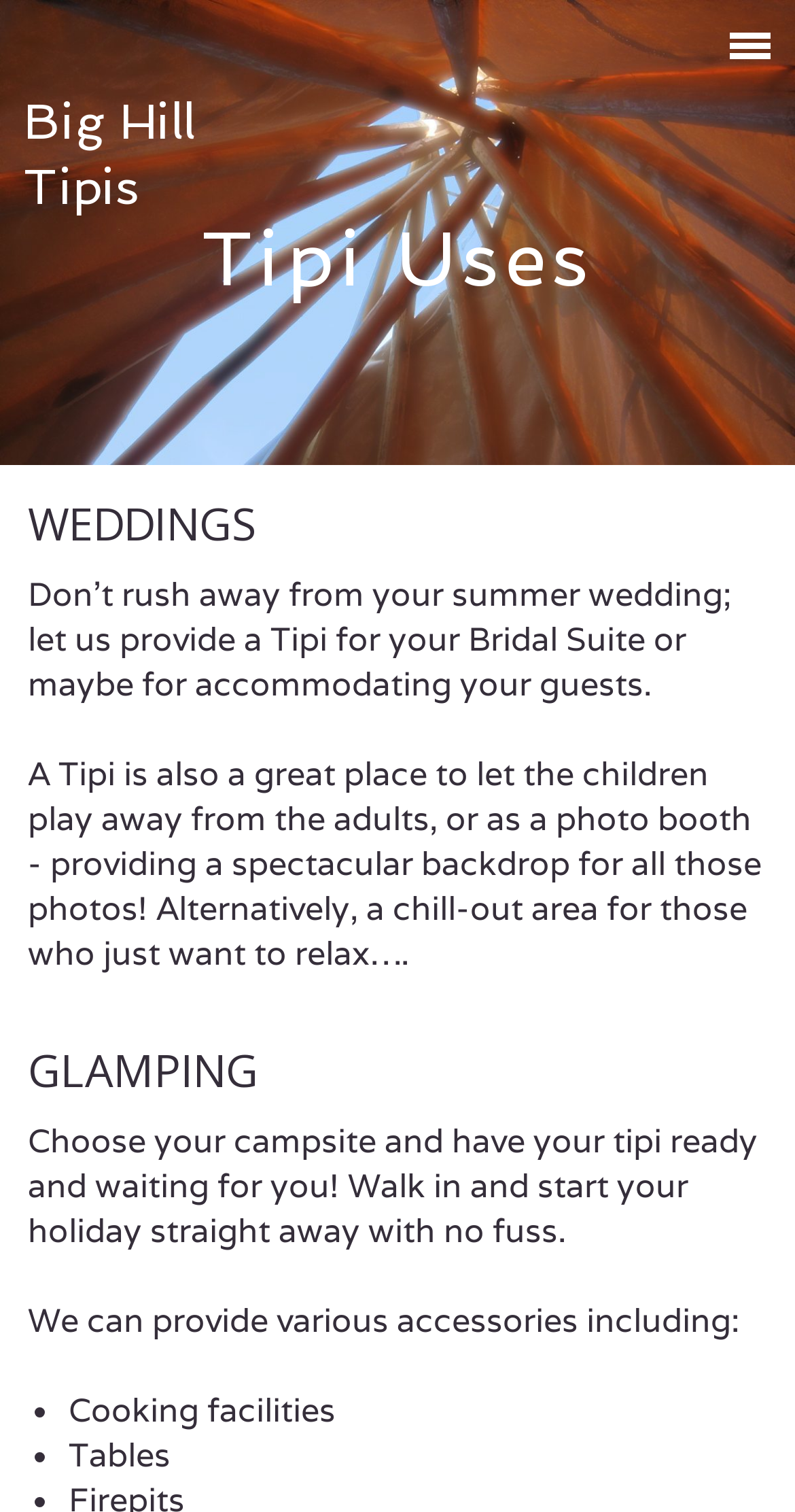Given the element description: "Big Hill Tipis", predict the bounding box coordinates of the UI element it refers to, using four float numbers between 0 and 1, i.e., [left, top, right, bottom].

[0.03, 0.004, 0.28, 0.138]